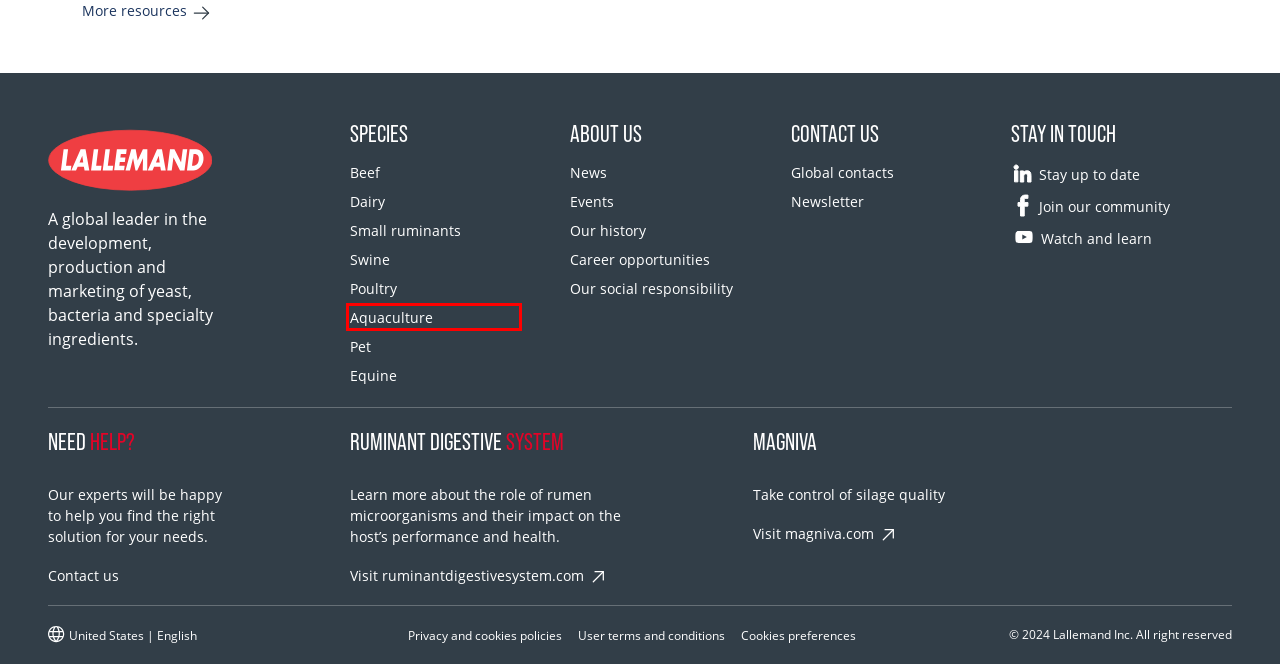You are provided with a screenshot of a webpage containing a red rectangle bounding box. Identify the webpage description that best matches the new webpage after the element in the bounding box is clicked. Here are the potential descriptions:
A. Rumen Microorganisms
B. MAGNIVA | Take control of silage quality
C. Microbial solutions for horses | Lallemand Animal Nutrition
D. Microbial solutions for aquaculture production | Lallemand Animal Nutrition | Page 1
E. Leader in yeast and bacteria | Lallemand Animal Nutrition
F. MAGNIVA Nederlands | Lallemand Animal Nutrition
G. MAGNIVA | Lallemand Animal Nutrition
H. Policies | Lallemand inc.

D